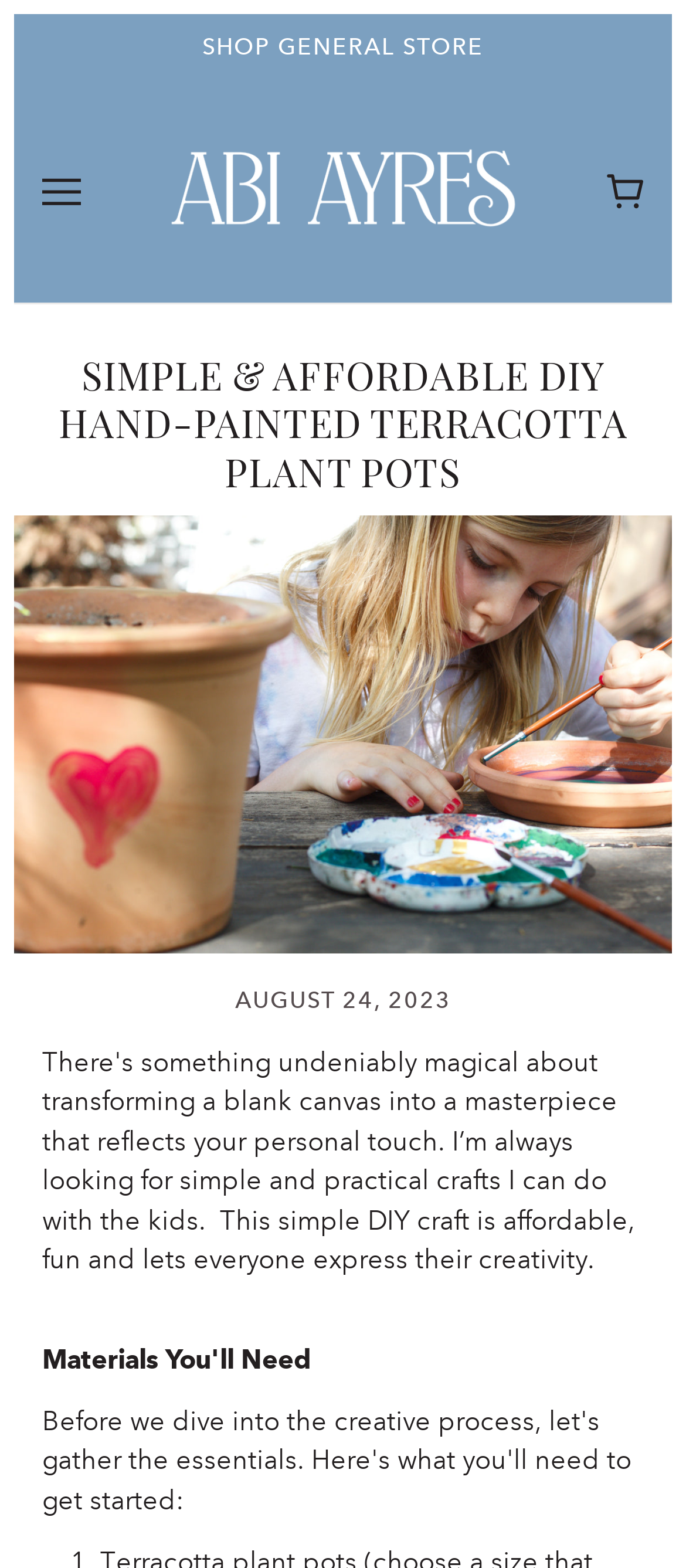What is the date of the latest article?
Examine the screenshot and reply with a single word or phrase.

AUGUST 24, 2023